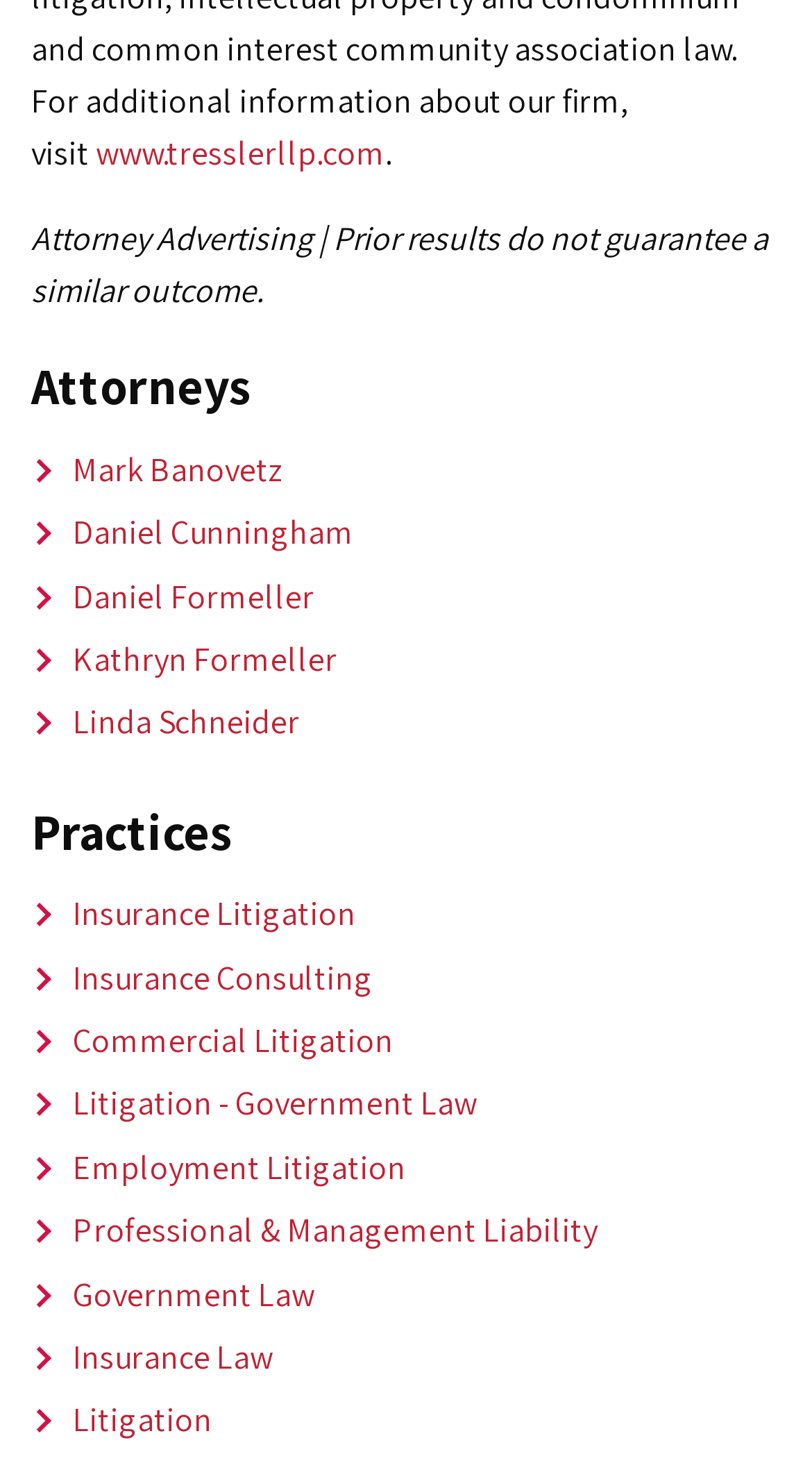Can you look at the image and give a comprehensive answer to the question:
What is the disclaimer at the bottom of the webpage?

The disclaimer at the bottom of the webpage says 'Attorney Advertising | Prior results do not guarantee a similar outcome.', which is a notice to visitors about the nature of the law firm's advertising.